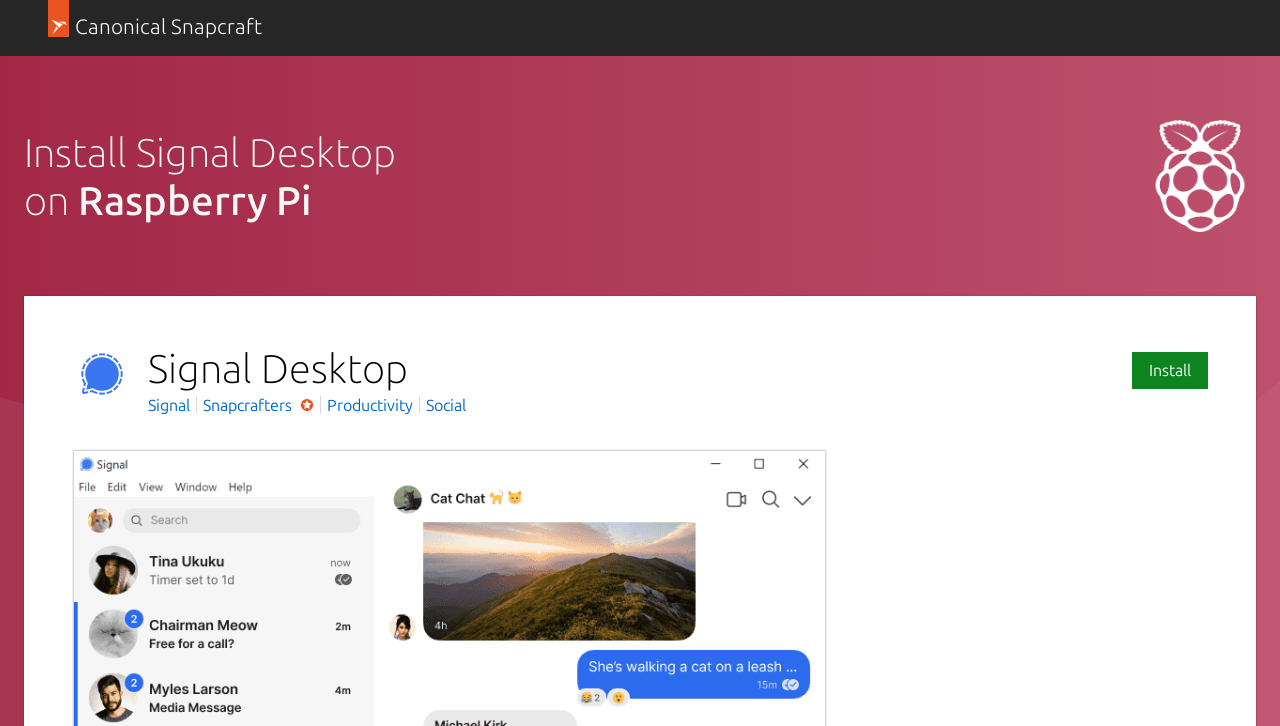Craft a detailed narrative of the webpage's structure and content.

The webpage is about installing Signal Desktop on a Raspberry Pi using the Snap Store. At the top left, there is a link to "Canonical Snapcraft". Below it, a heading "Install Signal Desktop on Raspberry Pi" is prominently displayed. 

To the right of the heading, an image of "Signal Desktop" is shown. Below the image, a heading "Signal Desktop" is followed by three links: "Signal", "Snapcrafters", and "Productivity" and "Social", which are aligned horizontally. An image of a "Star developer" is placed between the "Snapcrafters" and "Productivity" links.

At the bottom right, a prominent "Install" link is displayed. Overall, the webpage is focused on providing information and resources for installing Signal Desktop on a Raspberry Pi.